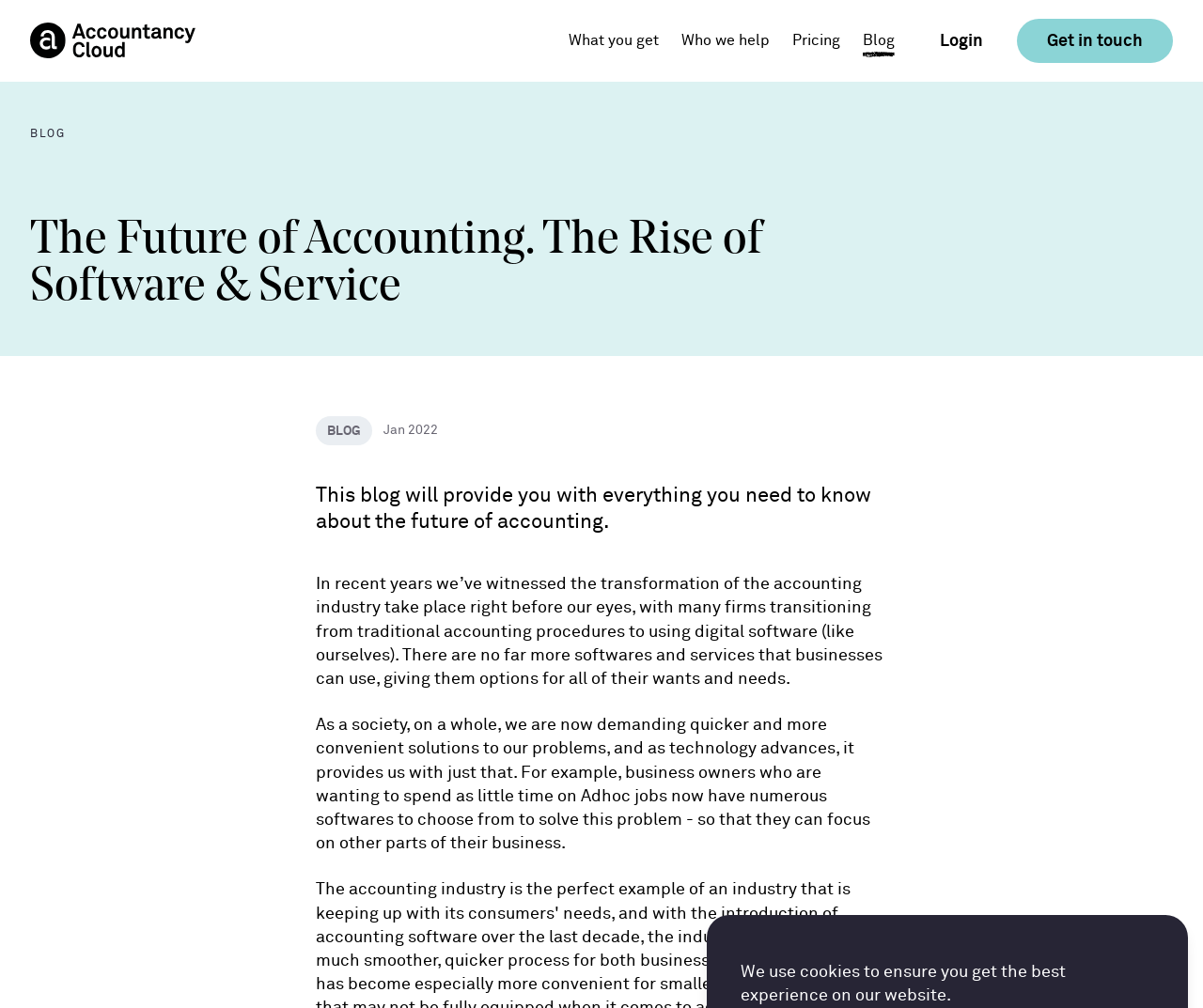What is the purpose of the blog?
Examine the image closely and answer the question with as much detail as possible.

The purpose of the blog can be inferred from the static text 'This blog will provide you with everything you need to know about the future of accounting.' which is located below the heading.